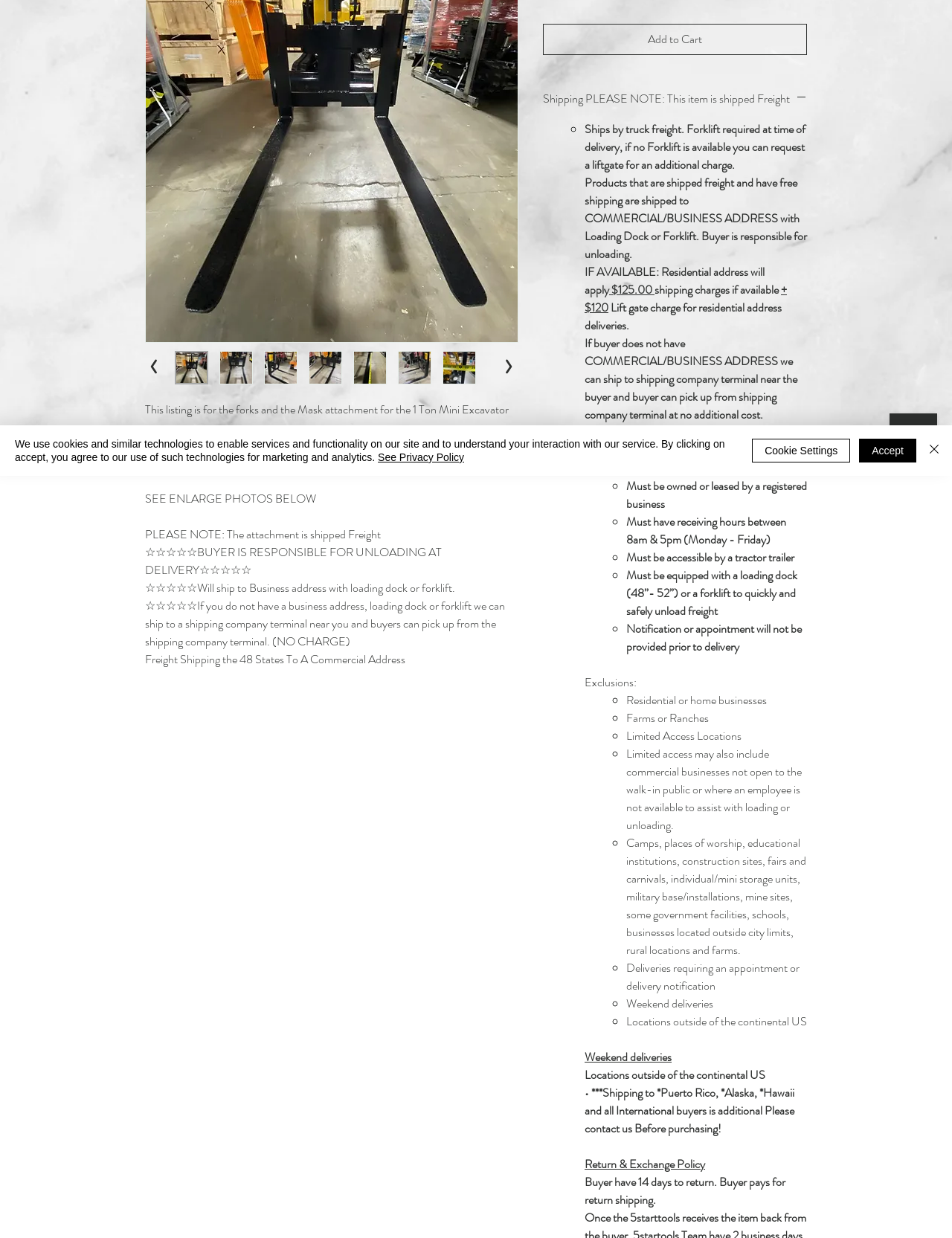Locate the bounding box of the UI element described by: "Cookie Settings" in the given webpage screenshot.

[0.79, 0.354, 0.893, 0.373]